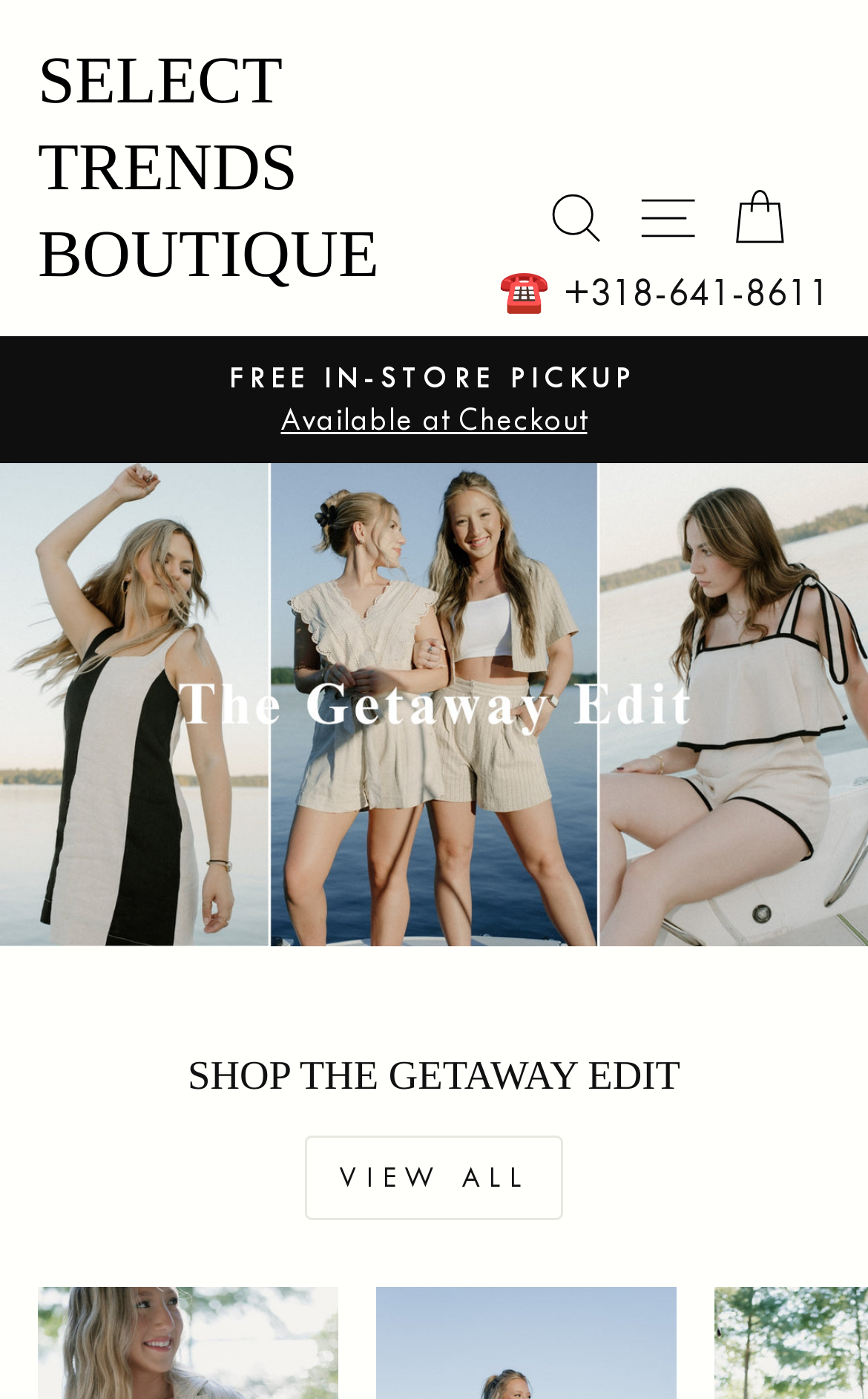What is the name of the edit being promoted?
Provide an in-depth and detailed answer to the question.

I found the name of the edit by looking at the heading element with the text 'SHOP THE GETAWAY EDIT' which is located in the middle of the webpage.